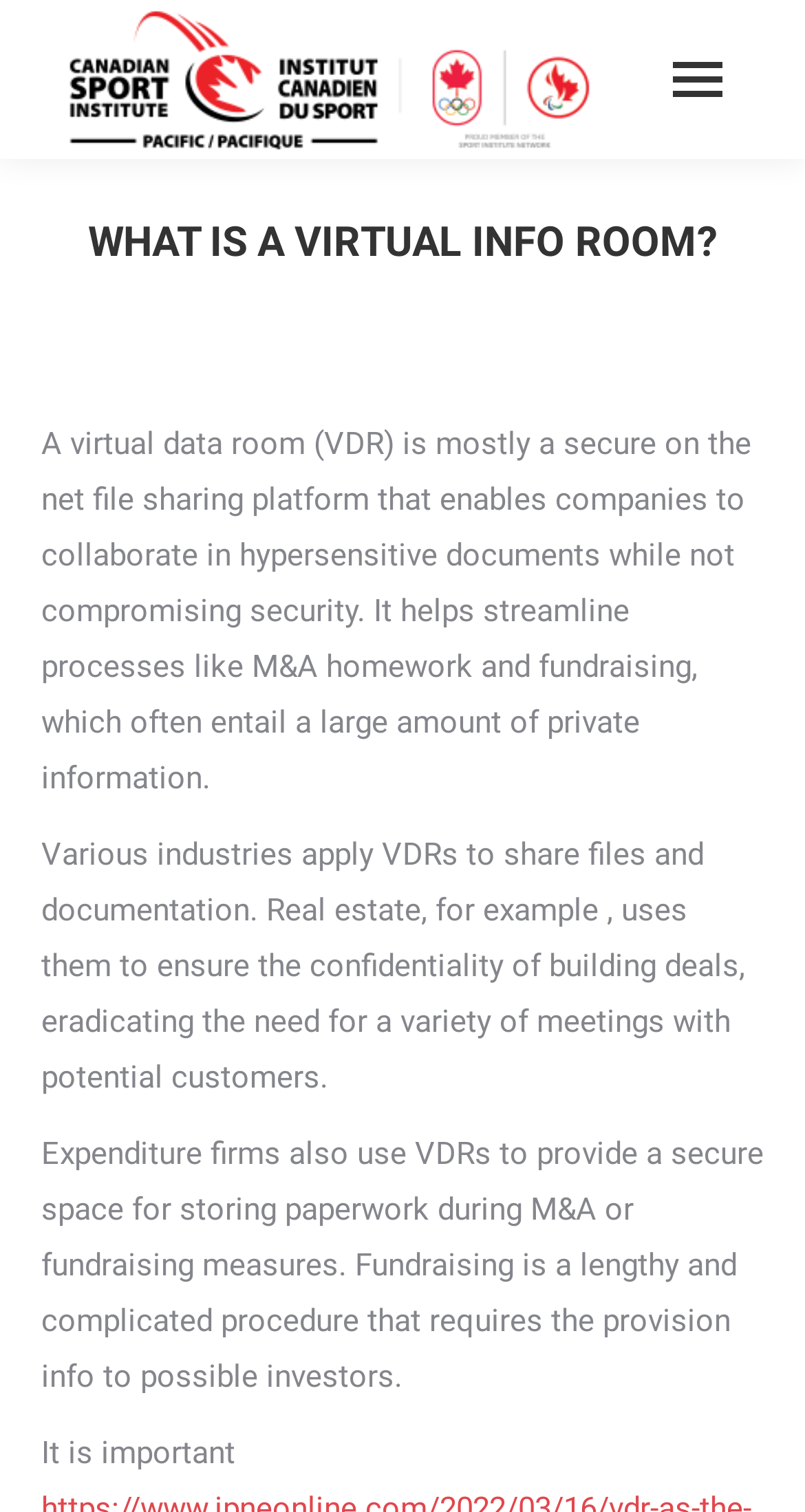Please answer the following question using a single word or phrase: What is the purpose of a virtual data room in fundraising?

Provide secure space for paperwork